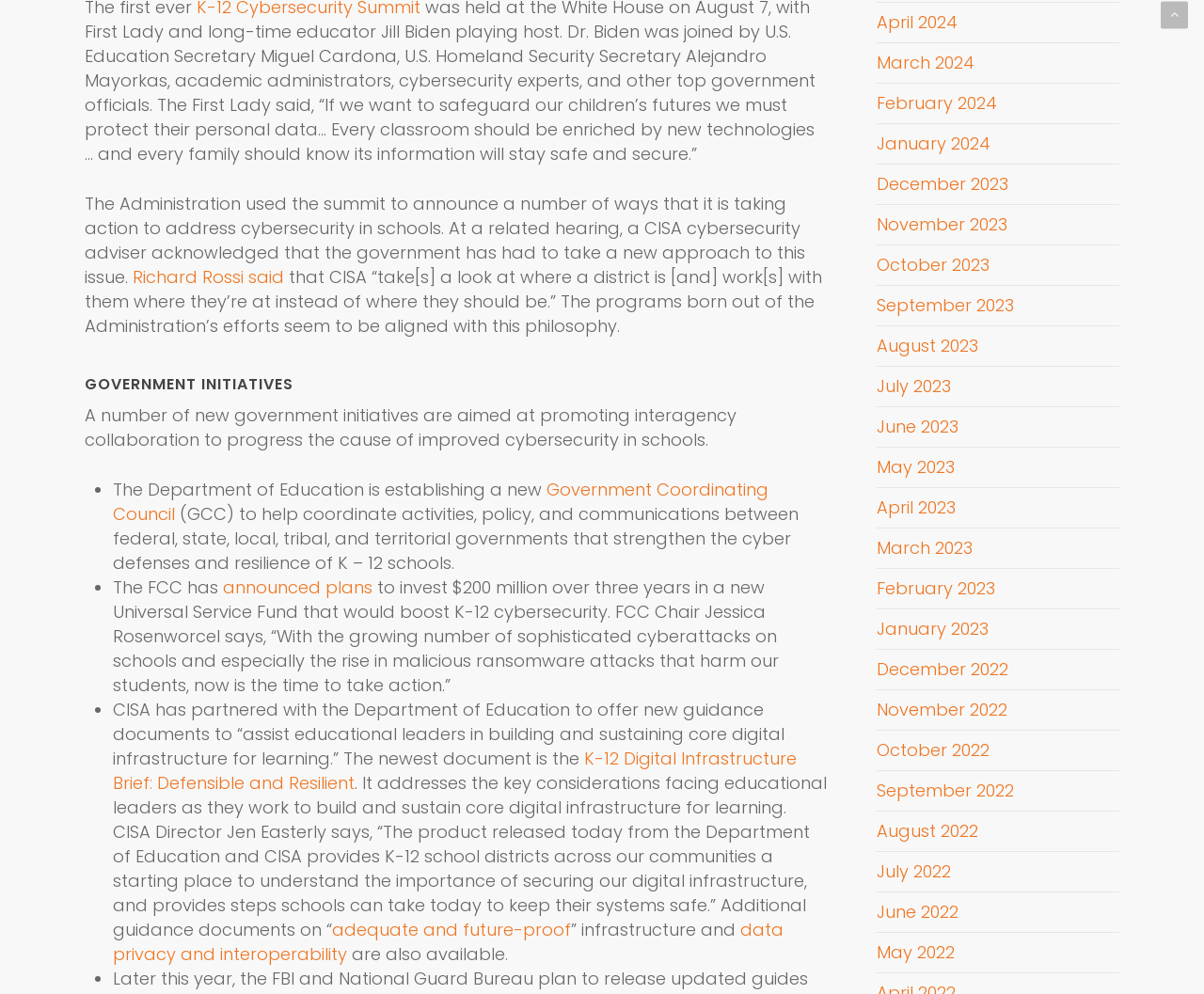Determine the bounding box coordinates of the area to click in order to meet this instruction: "Back to top".

[0.964, 0.001, 0.987, 0.029]